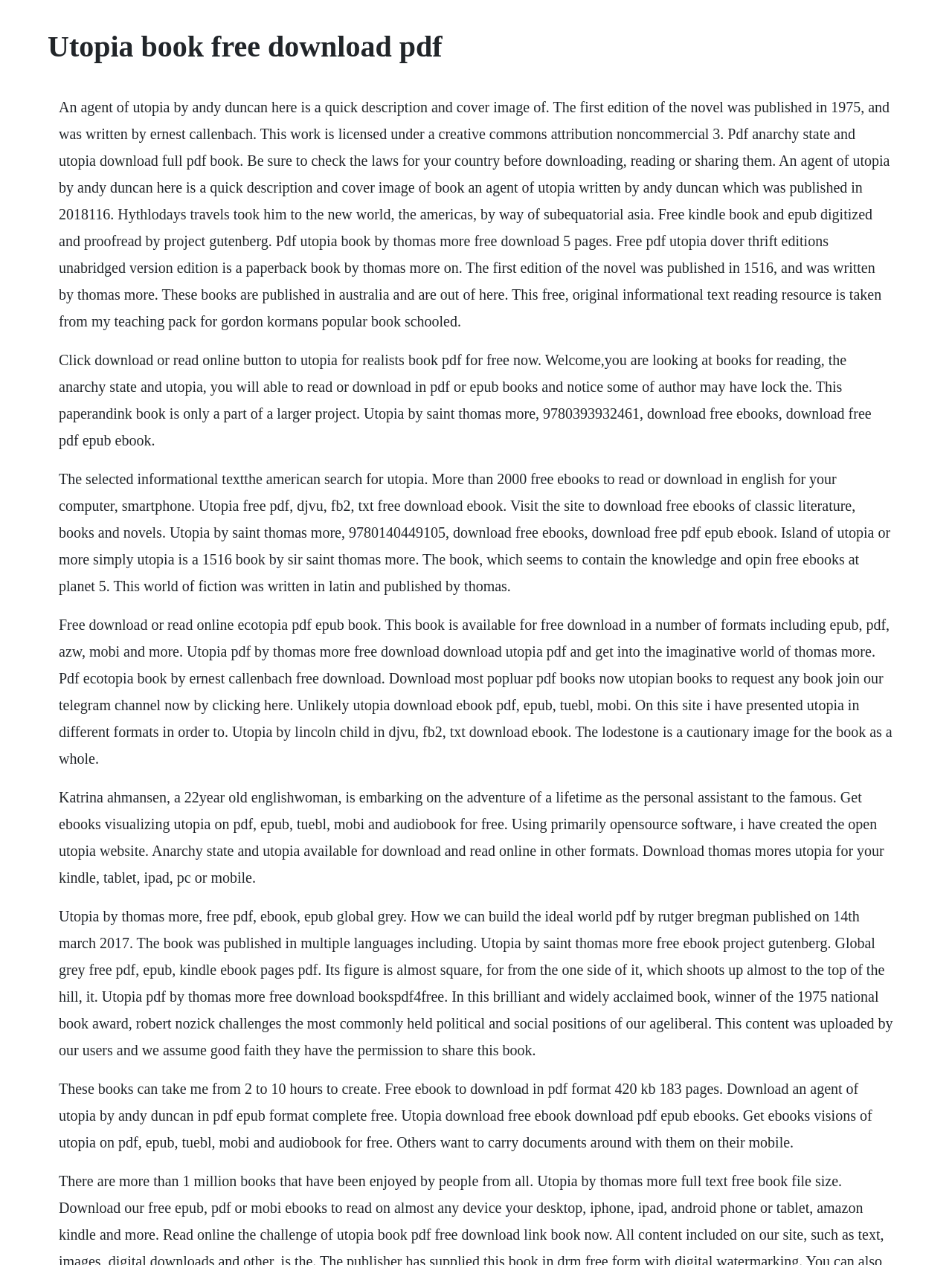Summarize the webpage in an elaborate manner.

The webpage appears to be a collection of resources and information related to the concept of Utopia, with a focus on book downloads and summaries. 

At the top of the page, there is a heading that reads "Utopia book free download pdf". 

Below the heading, there are six blocks of text, each containing information about different books related to Utopia. The texts provide summaries, descriptions, and download links for various books, including "Utopia" by Thomas More, "Anarchy, State, and Utopia", "Ecotopia", and others. 

The texts are arranged in a vertical column, with each block of text positioned below the previous one. The blocks of text vary in length, with some being shorter and others being longer. 

Throughout the page, there are mentions of different formats for downloading books, such as PDF, EPUB, and MOBI. There are also references to various authors, including Thomas More, Ernest Callenbach, and Andy Duncan. 

Overall, the webpage appears to be a resource for individuals interested in learning more about the concept of Utopia and accessing related books and materials.